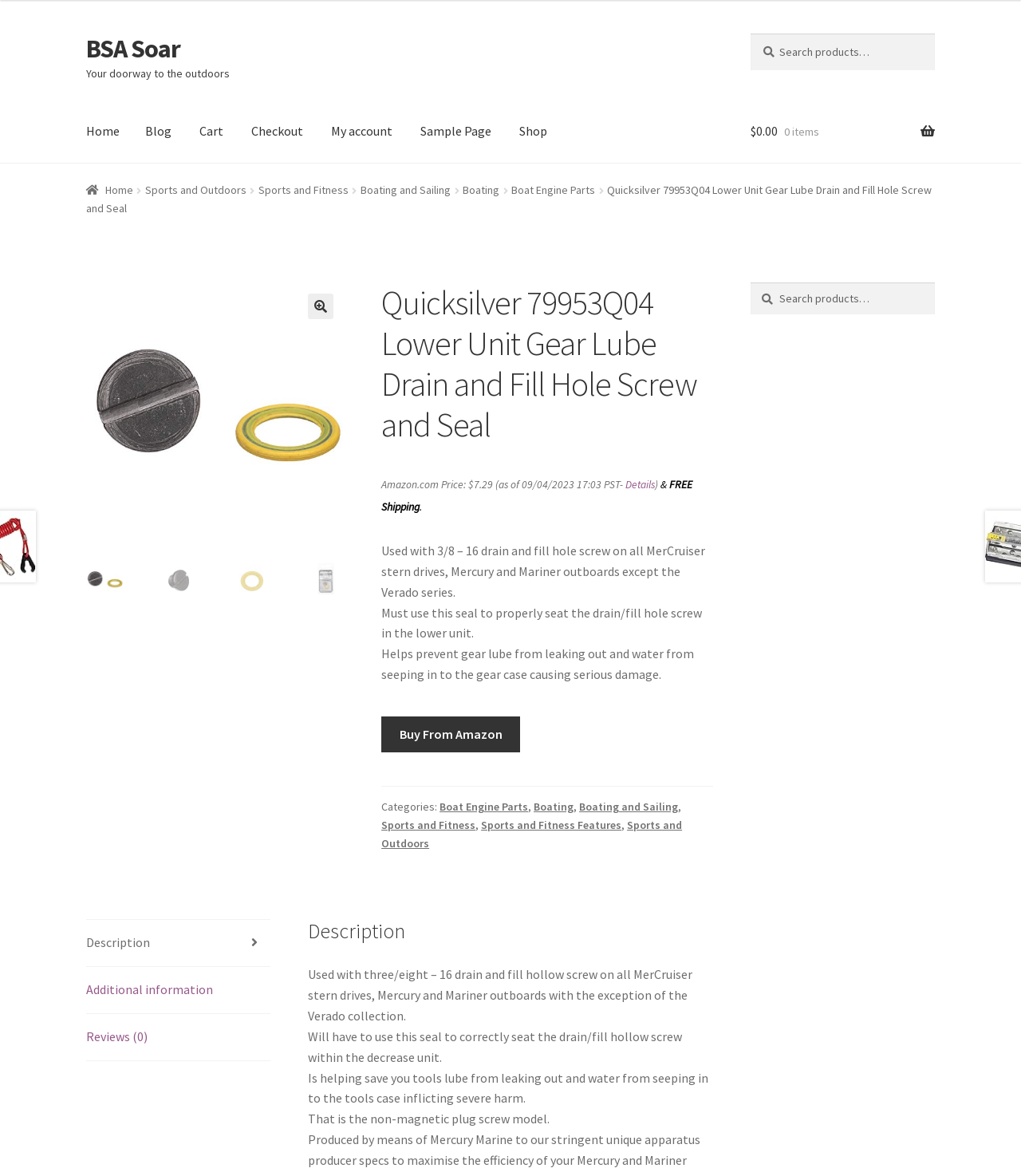What is the purpose of the product?
Refer to the screenshot and answer in one word or phrase.

Prevents gear lube from leaking out and water from seeping in